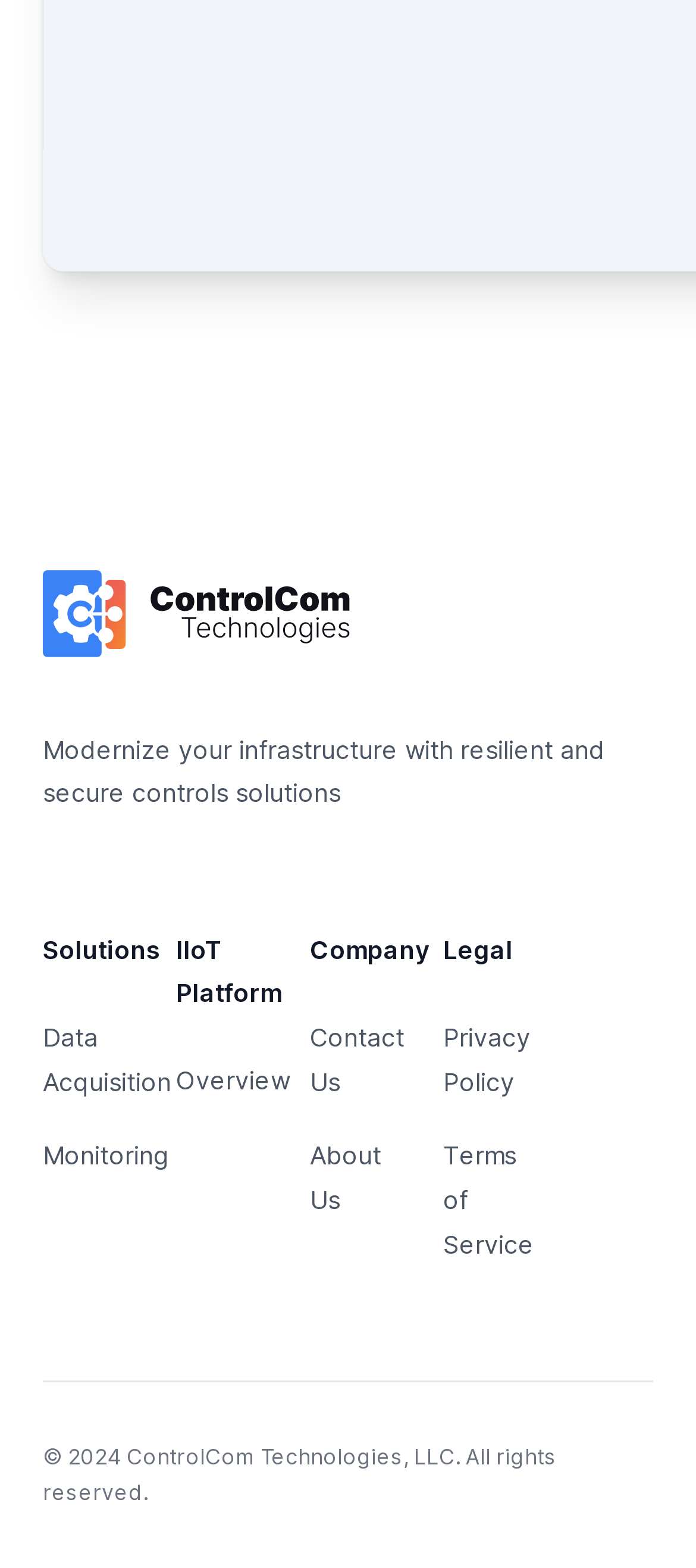Locate the coordinates of the bounding box for the clickable region that fulfills this instruction: "view company overview".

[0.253, 0.679, 0.417, 0.698]